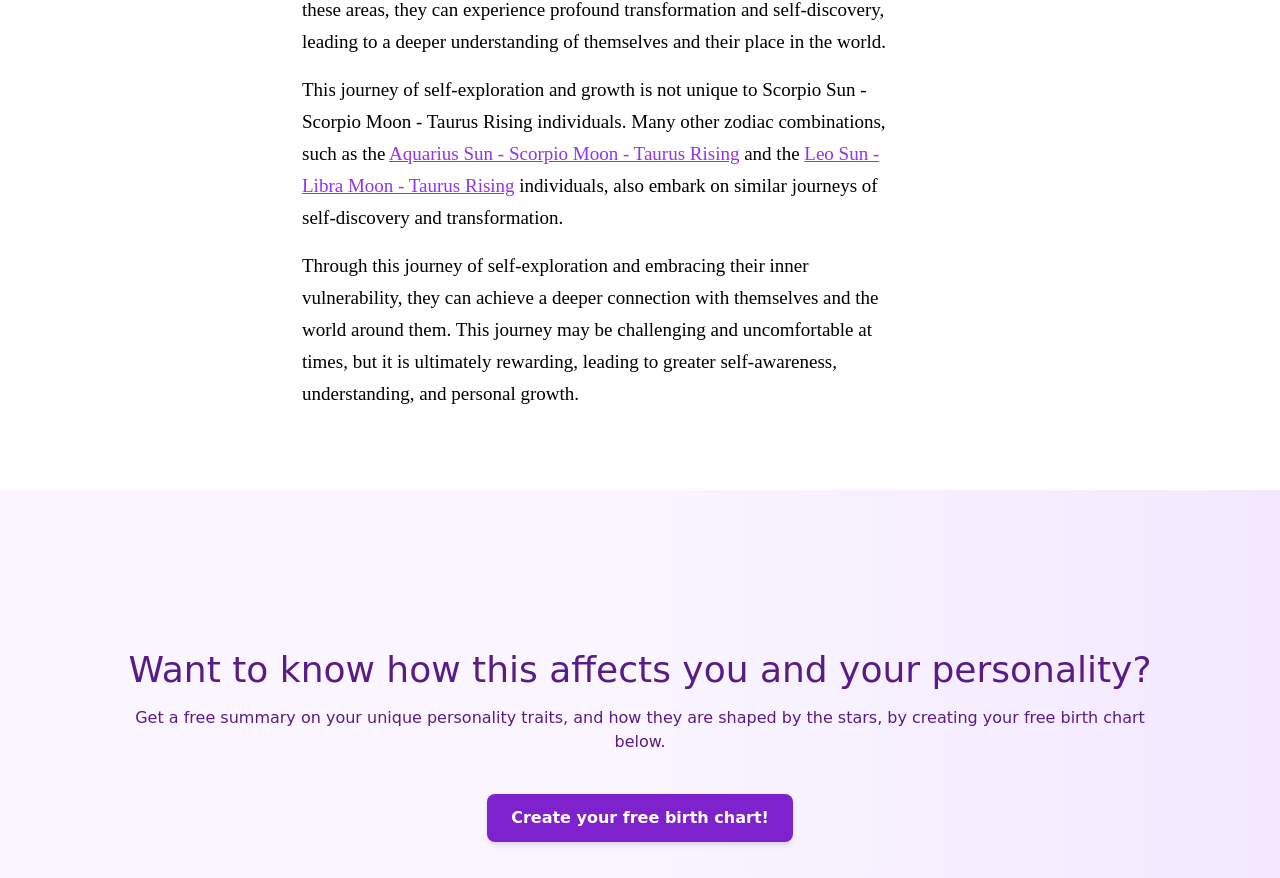What is the outcome of embracing inner vulnerability?
Provide a fully detailed and comprehensive answer to the question.

According to the webpage, through the journey of self-exploration and embracing inner vulnerability, individuals can achieve a deeper connection with themselves and the world around them, leading to greater self-awareness, understanding, and personal growth.